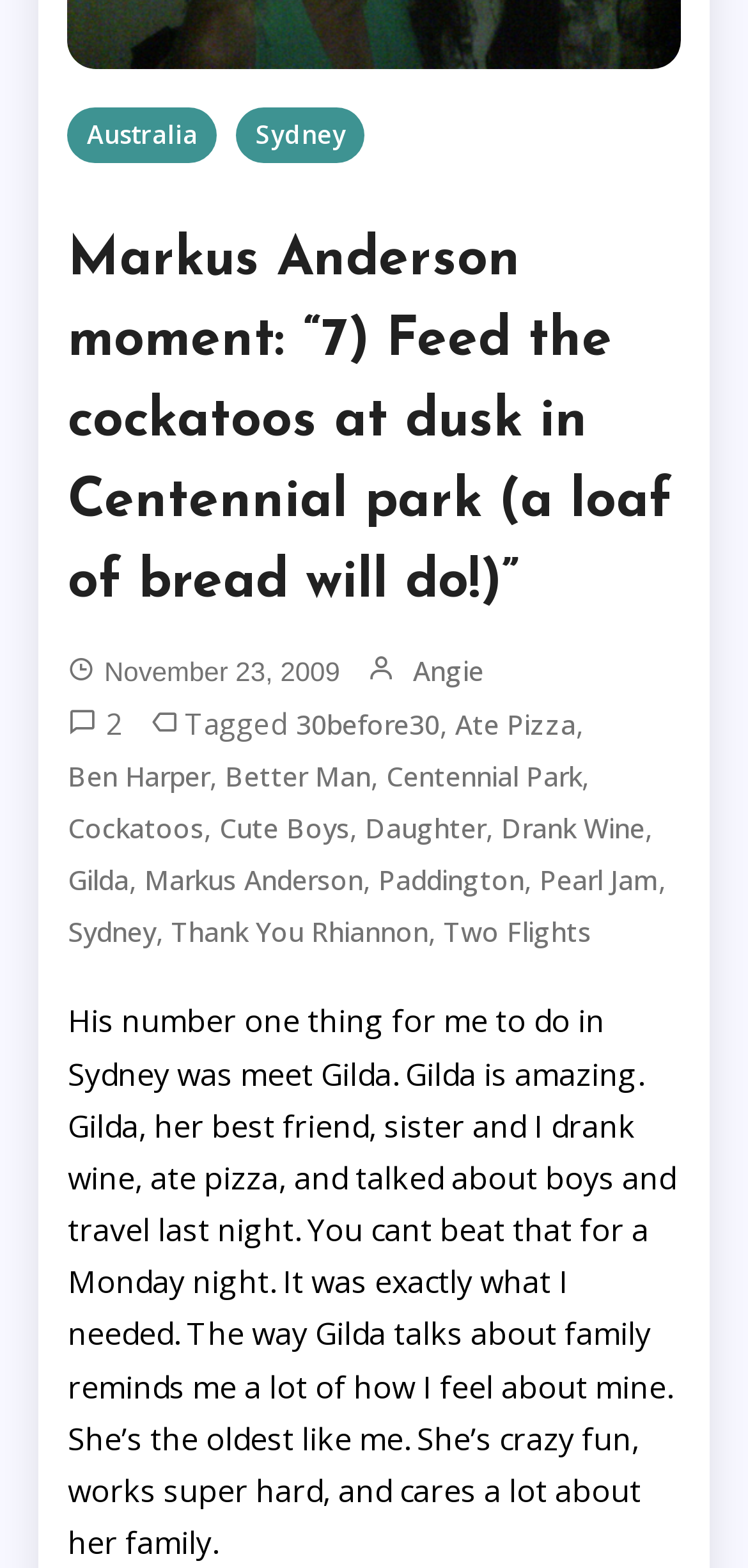Answer briefly with one word or phrase:
Who is Gilda?

A friend of Markus Anderson